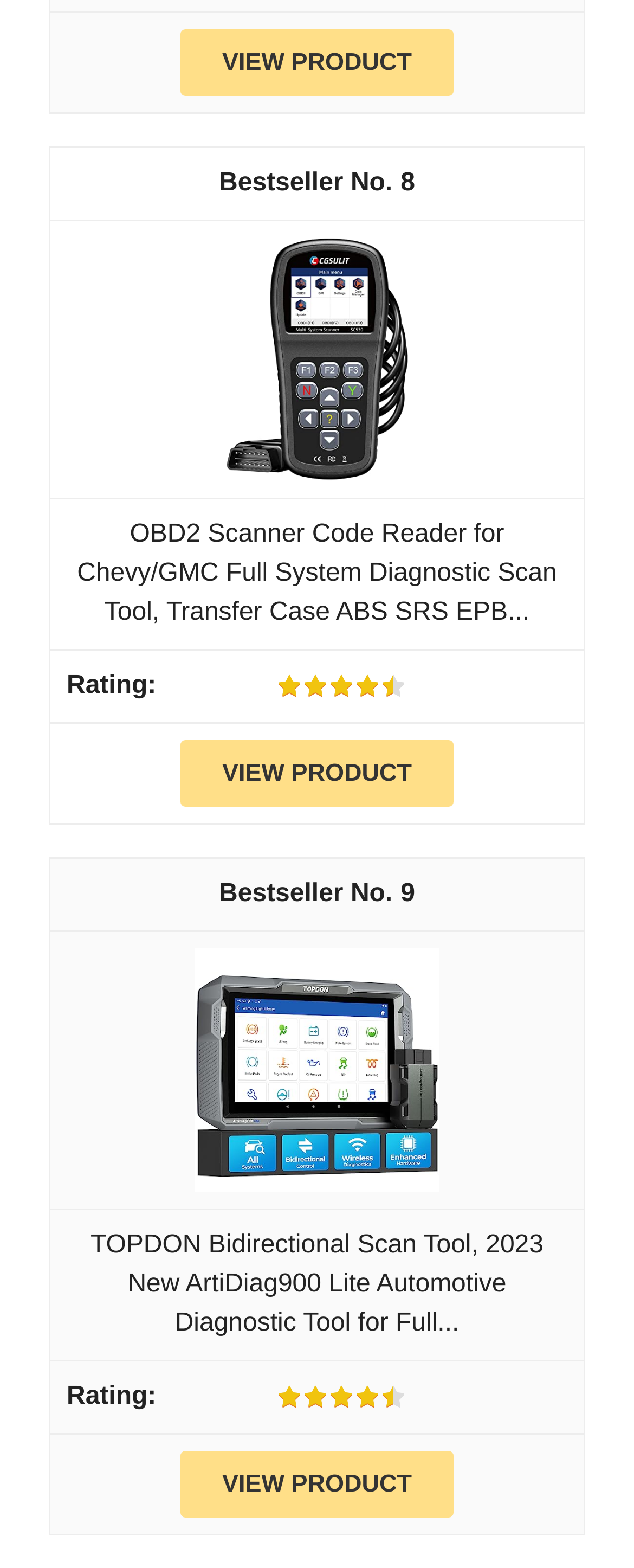Given the description "VIEW PRODUCT", provide the bounding box coordinates of the corresponding UI element.

[0.284, 0.472, 0.716, 0.514]